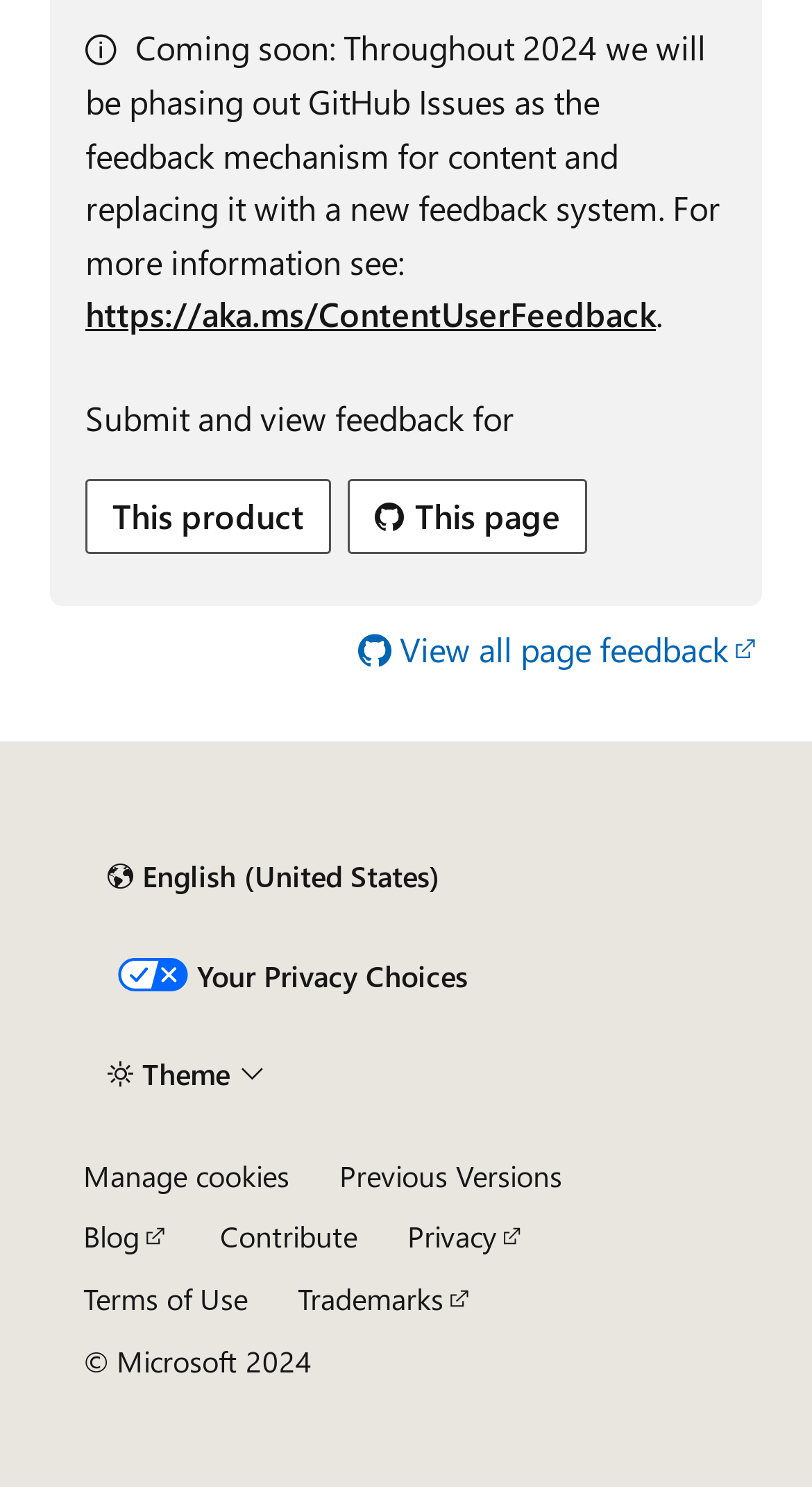Locate the bounding box coordinates of the clickable part needed for the task: "Read the blog".

[0.103, 0.818, 0.209, 0.845]